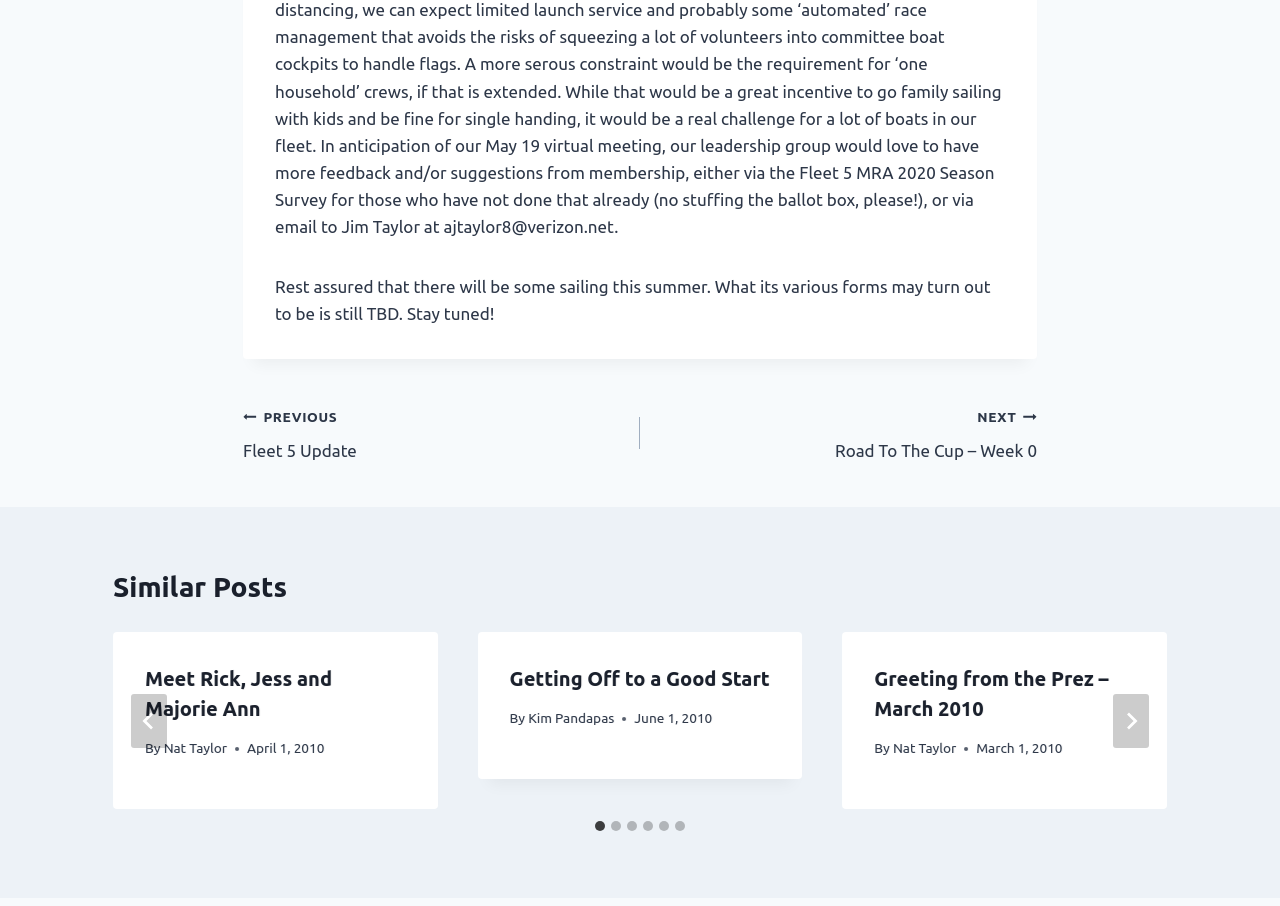Determine the bounding box coordinates of the section I need to click to execute the following instruction: "Go to the last slide". Provide the coordinates as four float numbers between 0 and 1, i.e., [left, top, right, bottom].

[0.102, 0.766, 0.13, 0.825]